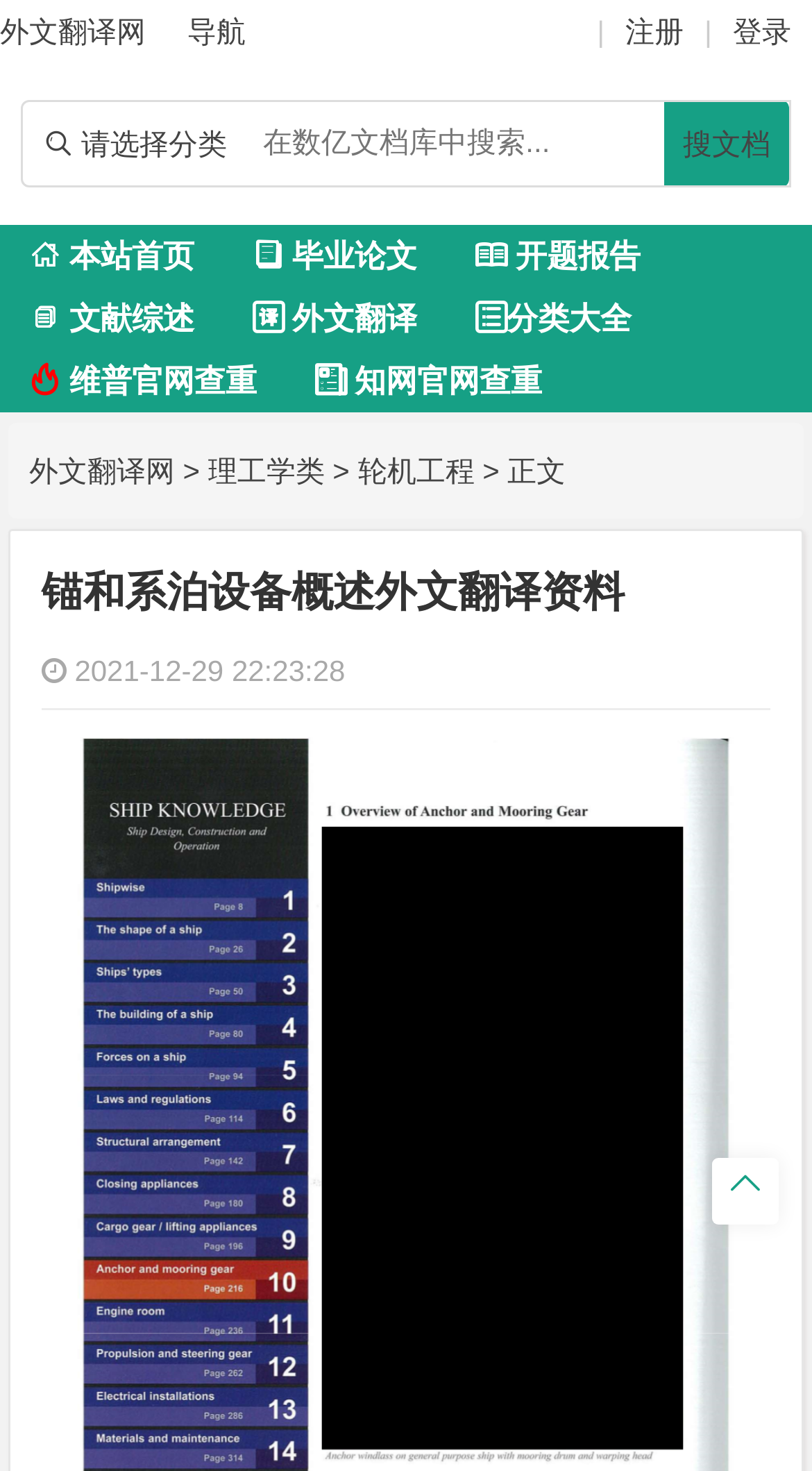Identify the bounding box coordinates of the element to click to follow this instruction: 'go to login page'. Ensure the coordinates are four float values between 0 and 1, provided as [left, top, right, bottom].

[0.903, 0.01, 0.974, 0.033]